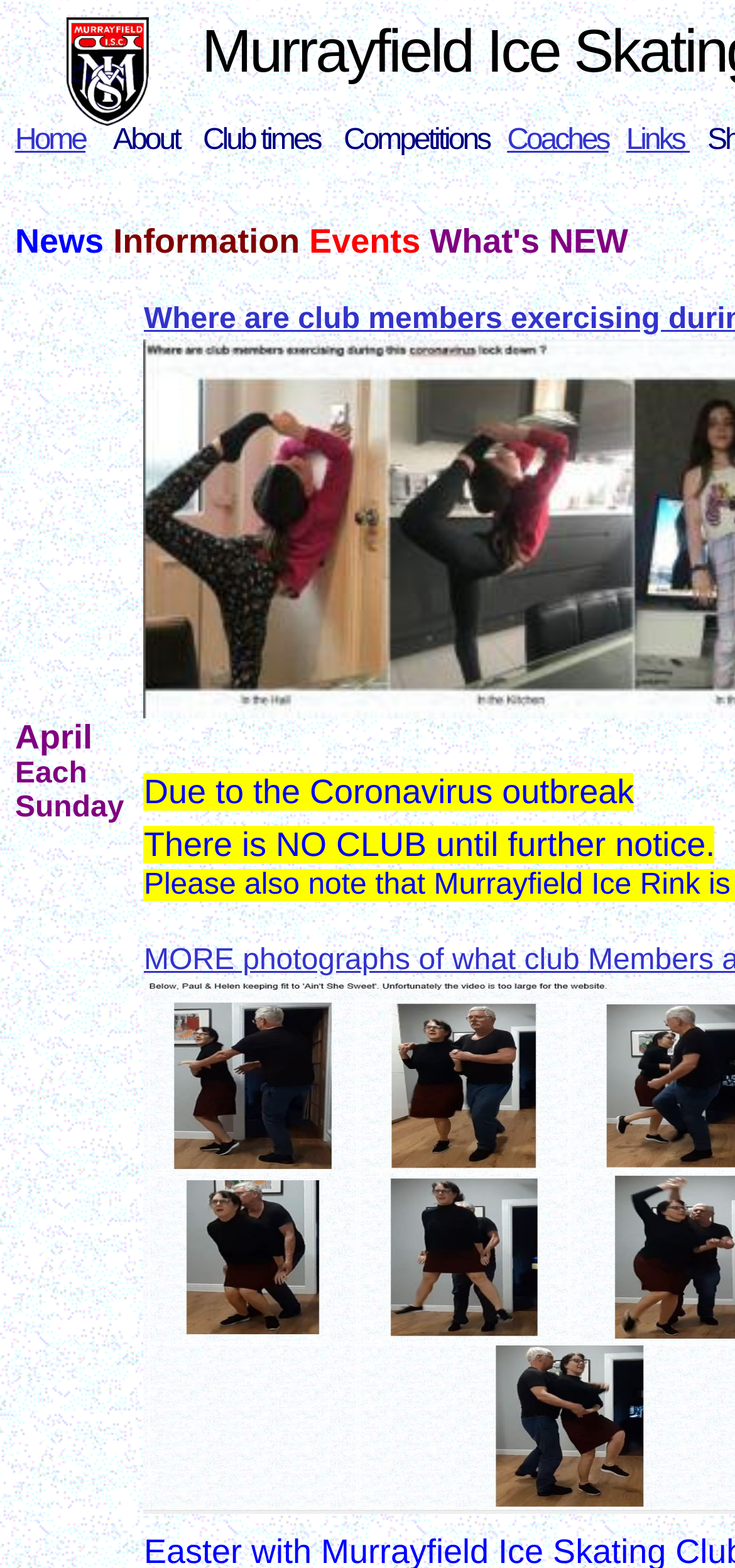Describe all the visual and textual components of the webpage comprehensively.

The webpage is about a news page, specifically focused on a club or organization. At the top-left corner, there is a small image. Below the image, there is a navigation menu with four links: "Home", "About Club times Competitions", "Coaches", and "Links". These links are aligned horizontally and take up most of the top section of the page.

Below the navigation menu, there is a table with multiple rows, each containing a single cell. The table appears to be a schedule or calendar, with the first cell being empty, followed by cells containing the text "April" and "Each Sunday", and then several more empty cells. The table takes up a significant portion of the page, spanning from the top-center to the bottom-left.

There are no other notable elements or text on the page besides the navigation menu and the table.